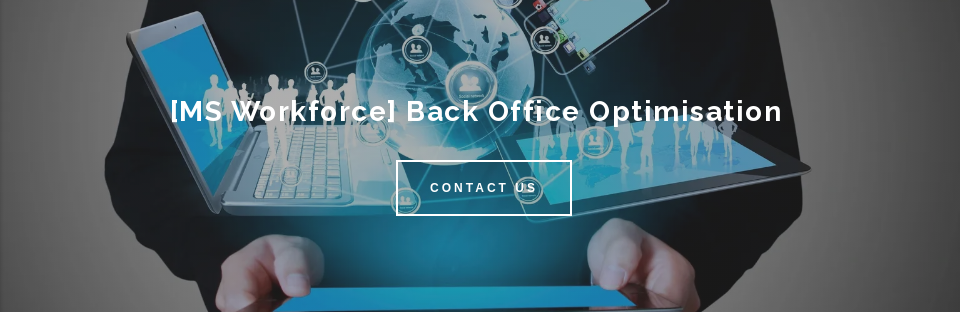Please reply with a single word or brief phrase to the question: 
What devices is the user engaged with?

Laptop and tablet